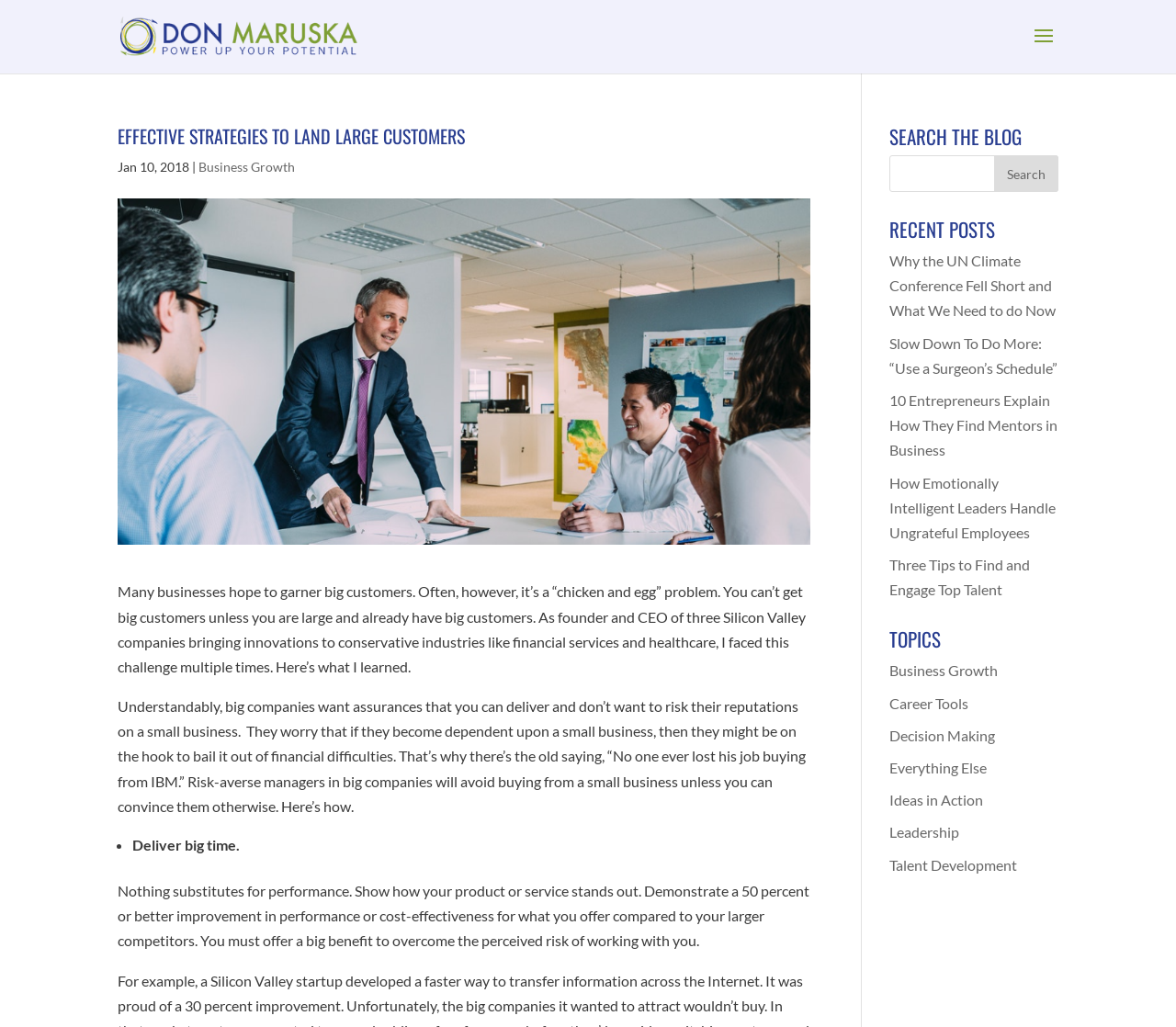Locate the bounding box coordinates of the area to click to fulfill this instruction: "Click on the link to Don Maruska's homepage". The bounding box should be presented as four float numbers between 0 and 1, in the order [left, top, right, bottom].

[0.102, 0.025, 0.252, 0.042]